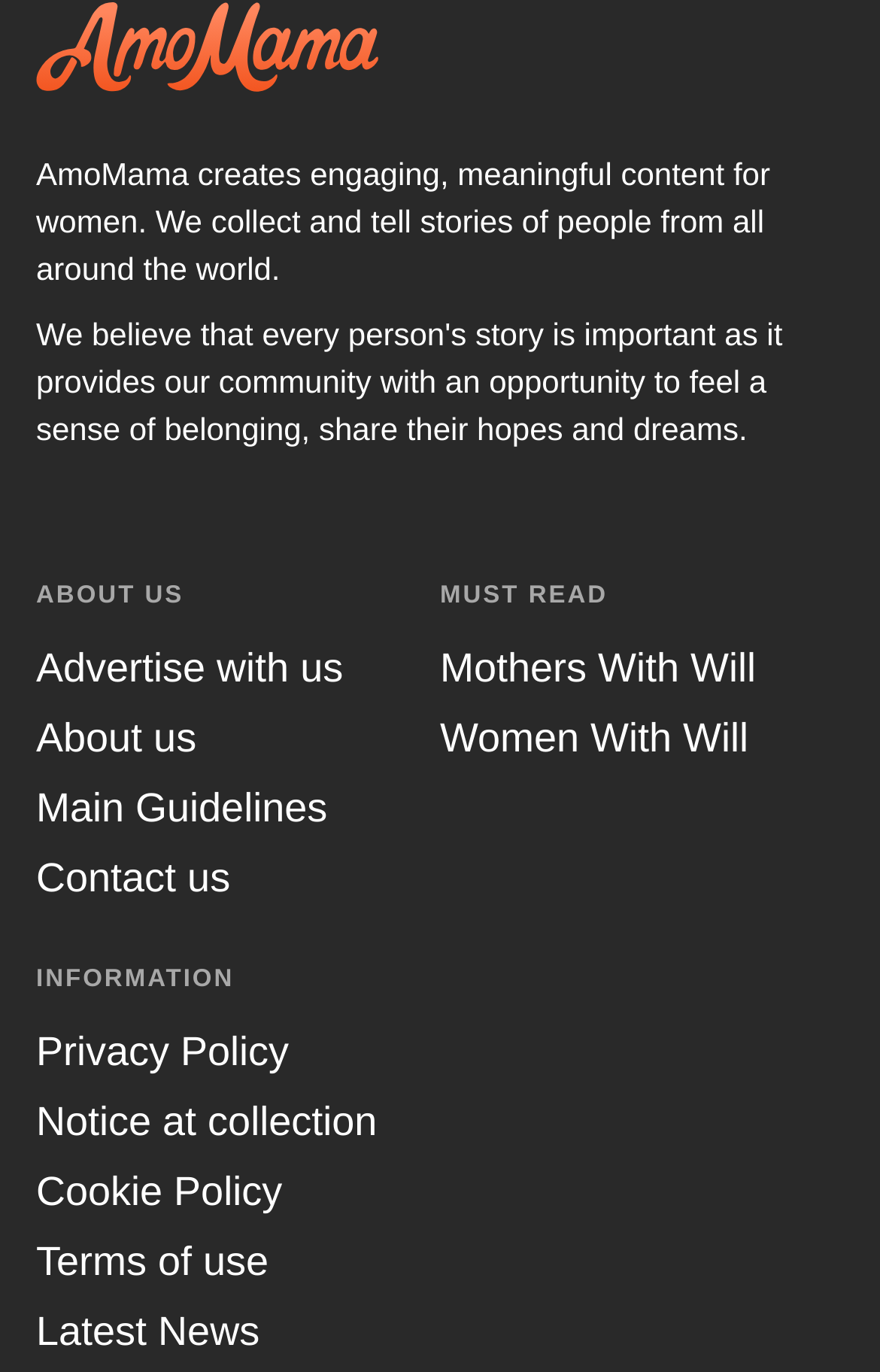How many categories are there in the MUST READ section?
Based on the content of the image, thoroughly explain and answer the question.

The MUST READ section can be identified by the StaticText element with the text 'MUST READ'. Below this element, there are two link elements: 'Mothers With Will' and 'Women With Will'. Therefore, there are two categories in the MUST READ section.